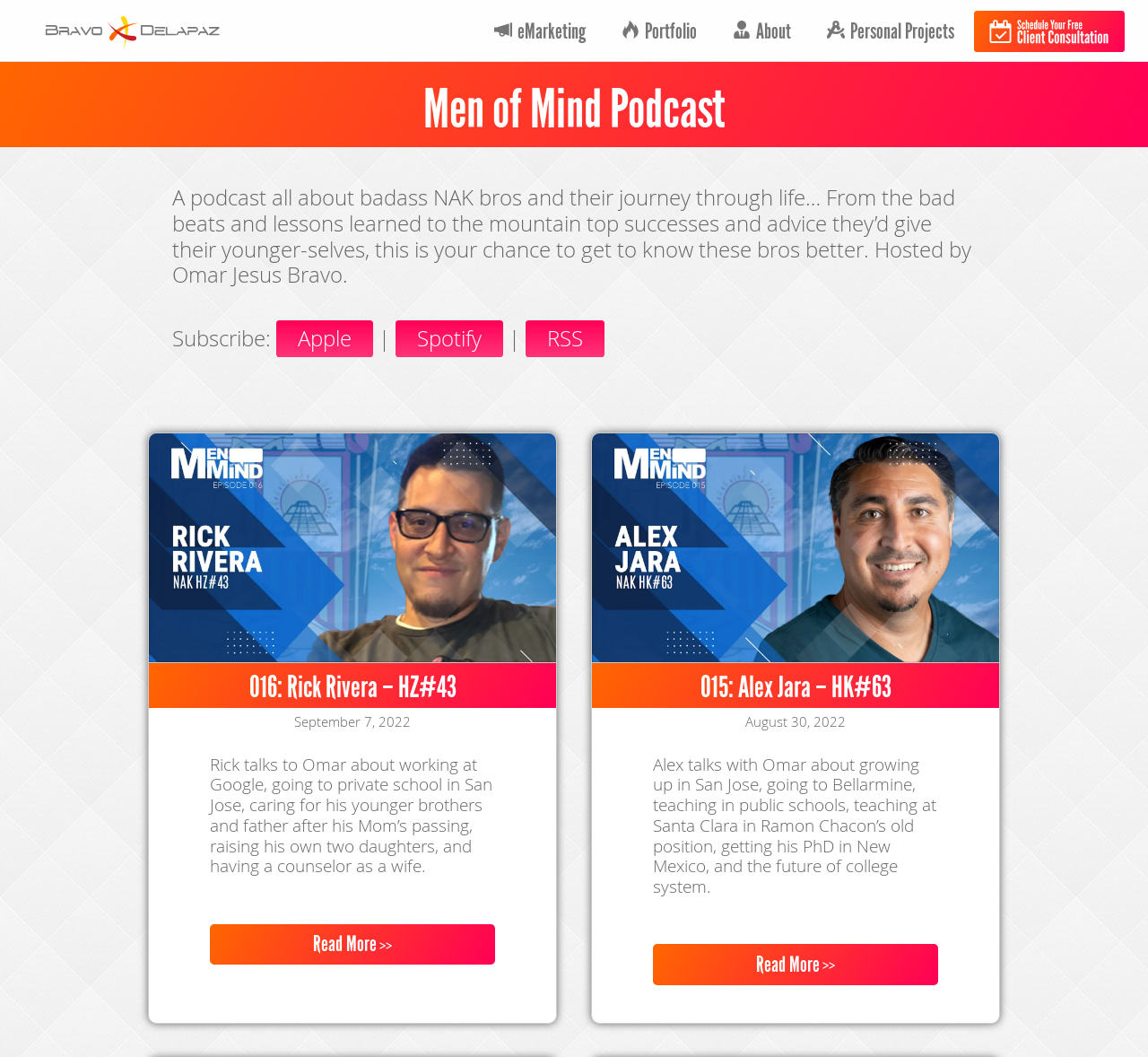Identify and extract the heading text of the webpage.

Men of Mind Podcast